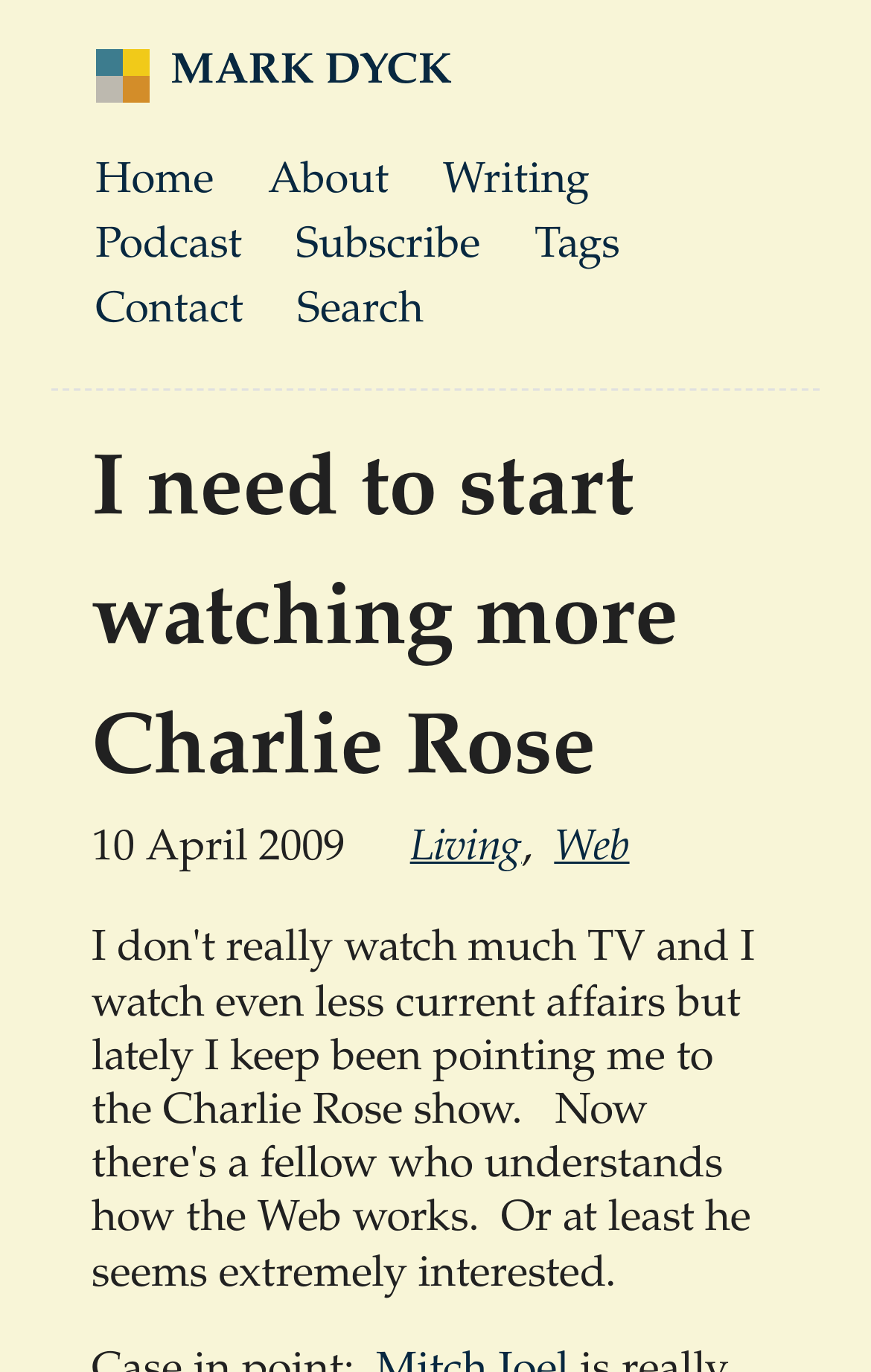Write an extensive caption that covers every aspect of the webpage.

The webpage is the personal website of Mark Dyck, a baker who writes. At the top left corner, there is a link to skip to the main content. Next to it, on the same horizontal level, is the site logo of Mark Dyck, followed by a link with his name. 

Below these elements, there is a top-level navigation menu with several links, including "Home", "About", "Writing", "Podcast", "Subscribe", "Tags", and "Contact". These links are arranged horizontally, with "Home" on the left and "Contact" on the right. 

Further down, there is a heading that reads "I need to start watching more Charlie Rose". Below this heading, there is a time stamp indicating the date "10 April 2009". On the same horizontal level, there are two links, "Living" and "Web", separated by a comma.